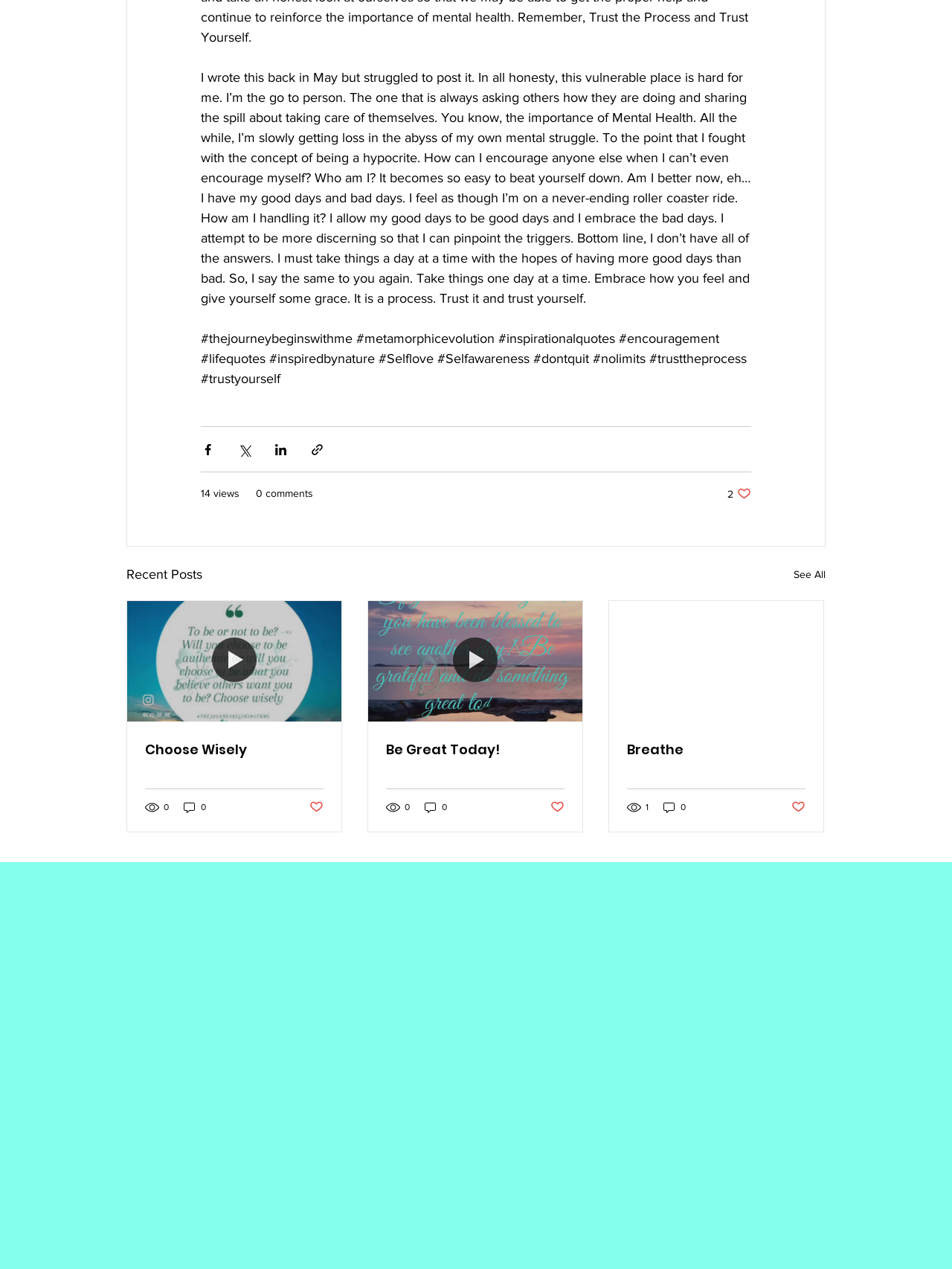What is the purpose of the hashtags?
Look at the image and respond with a one-word or short phrase answer.

Categorization